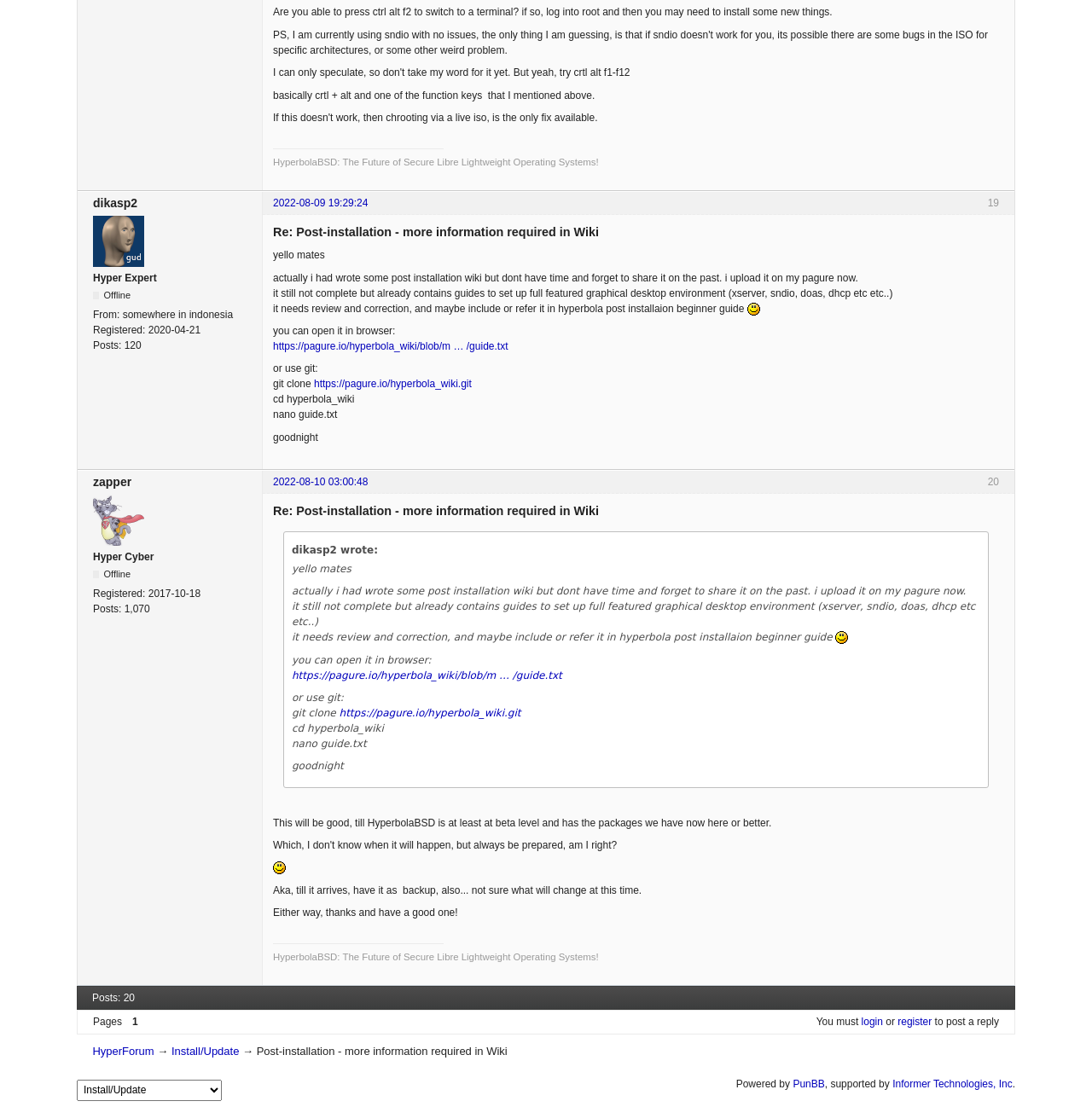Please identify the bounding box coordinates of the area that needs to be clicked to fulfill the following instruction: "Go to Amazon."

None